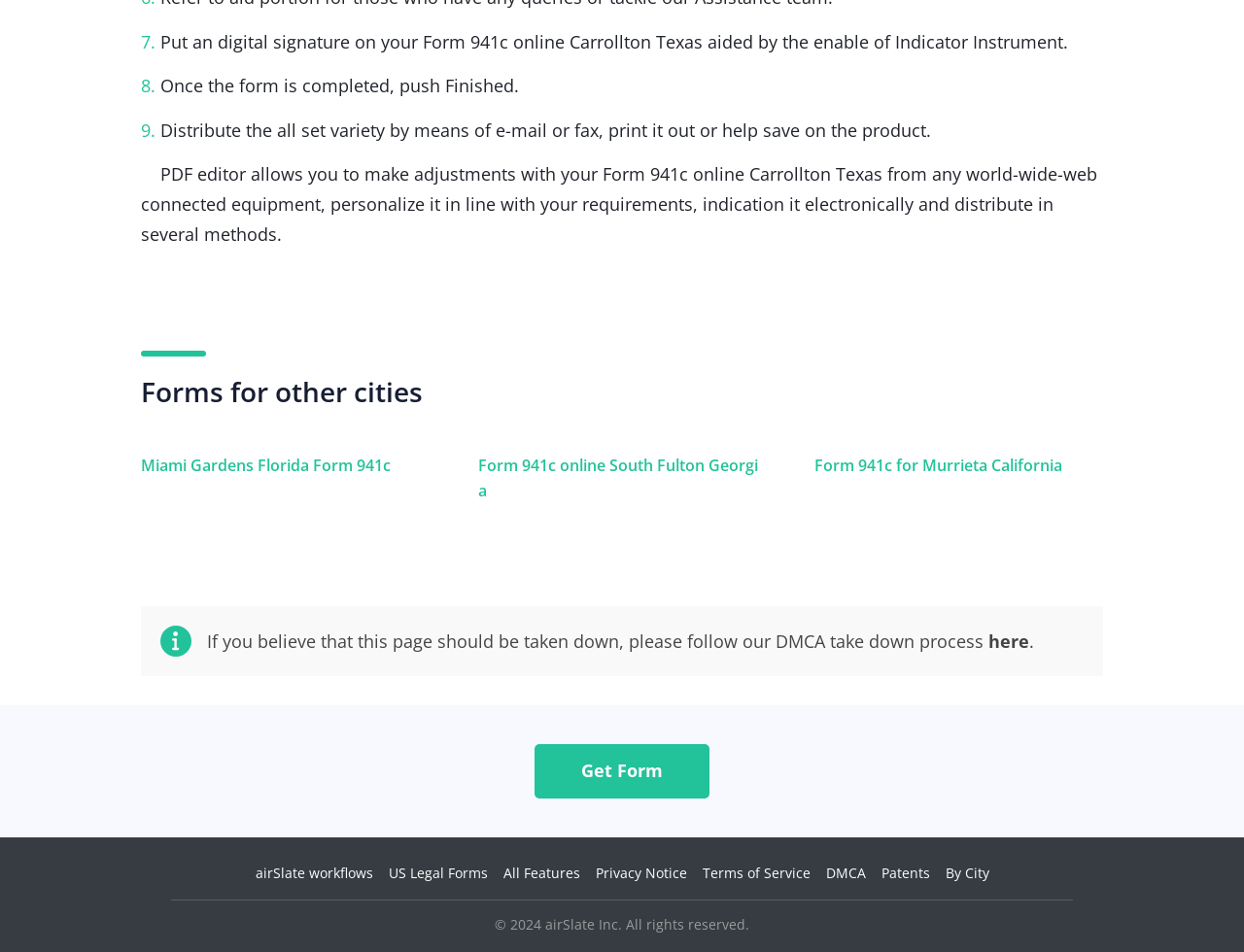Given the description "US Legal Forms", provide the bounding box coordinates of the corresponding UI element.

[0.312, 0.907, 0.392, 0.926]